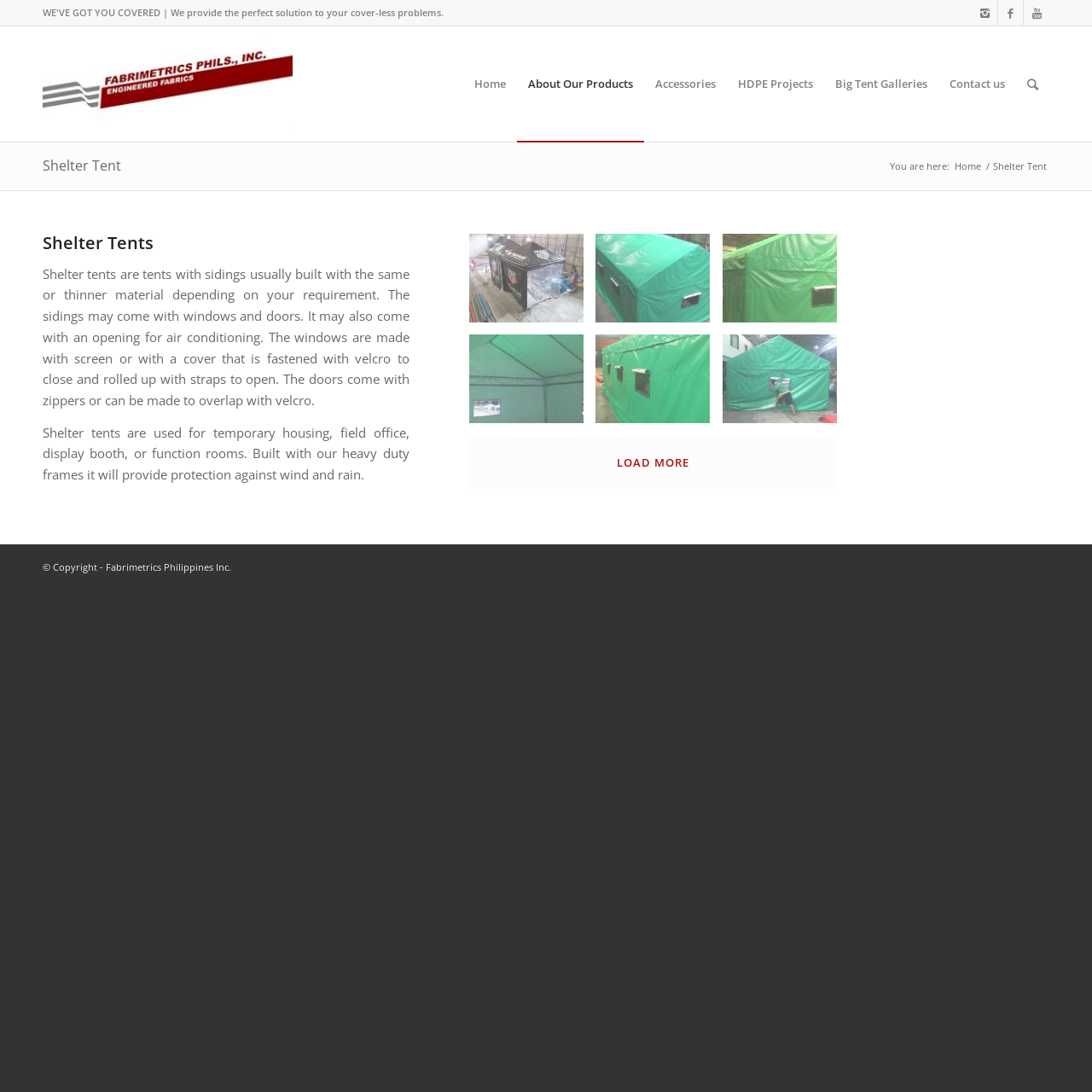How many images are displayed on the webpage?
Please answer the question as detailed as possible based on the image.

There are six images displayed on the webpage, which are part of the shelter tent product showcase. These images are arranged in two rows, with three images in each row.